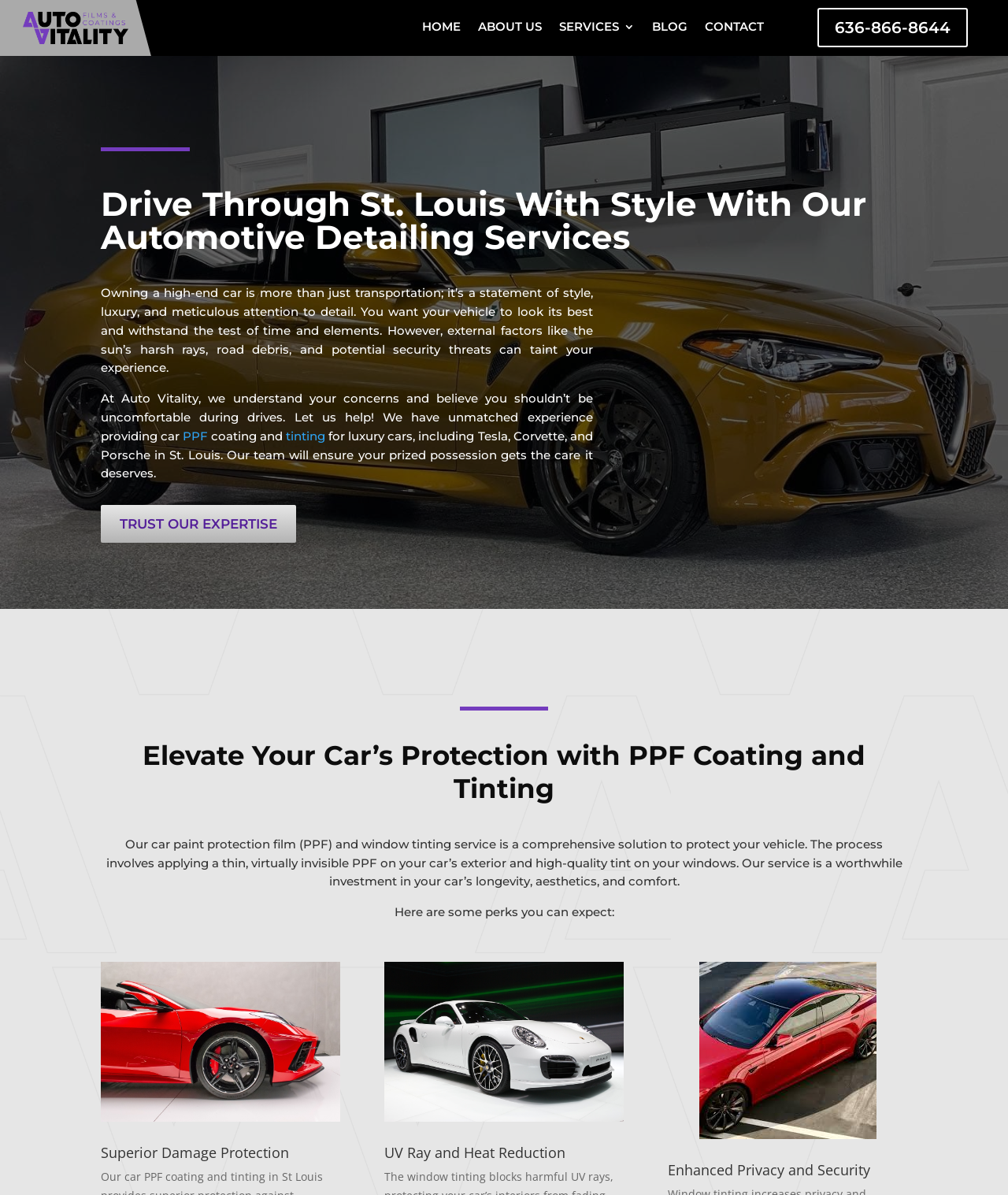Determine the main heading of the webpage and generate its text.

Drive Through St. Louis With Style With Our Automotive Detailing Services